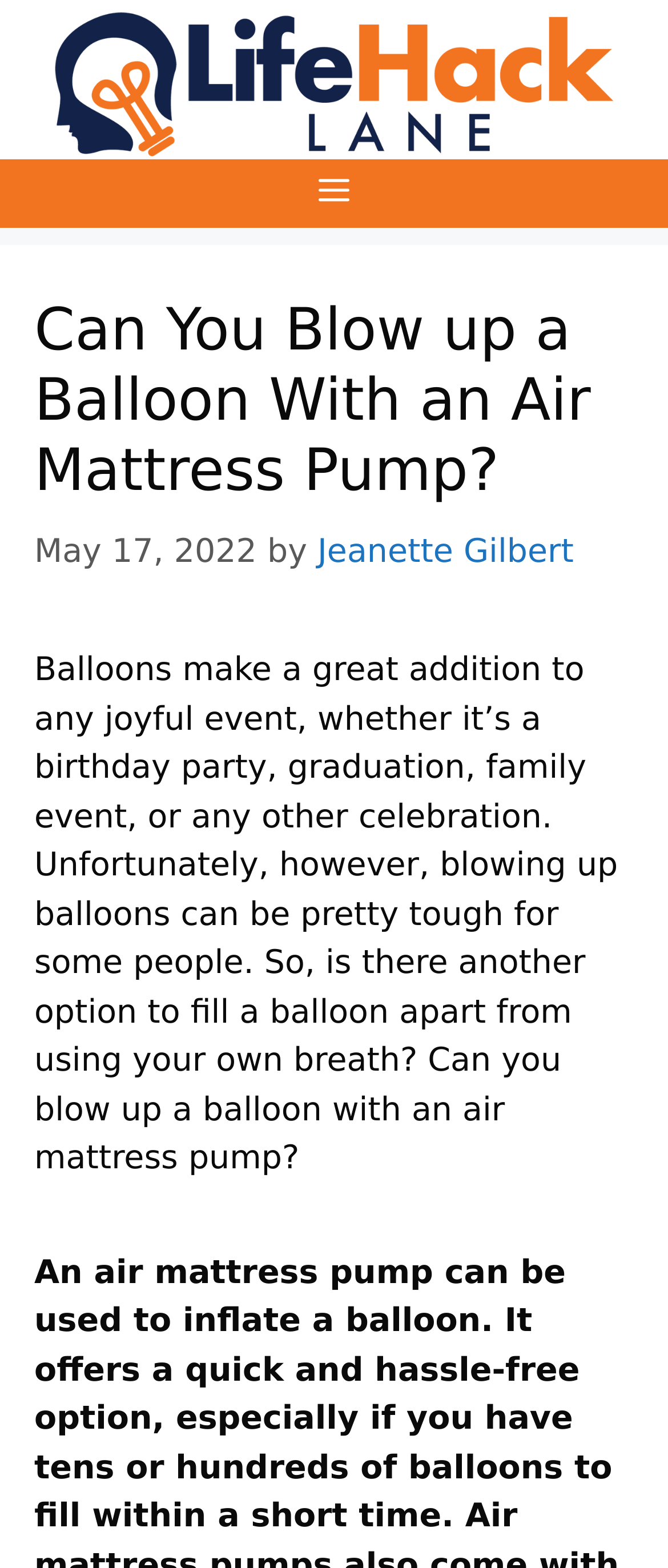Given the description: "alt="LifeHackLane"", determine the bounding box coordinates of the UI element. The coordinates should be formatted as four float numbers between 0 and 1, [left, top, right, bottom].

[0.077, 0.041, 0.923, 0.065]